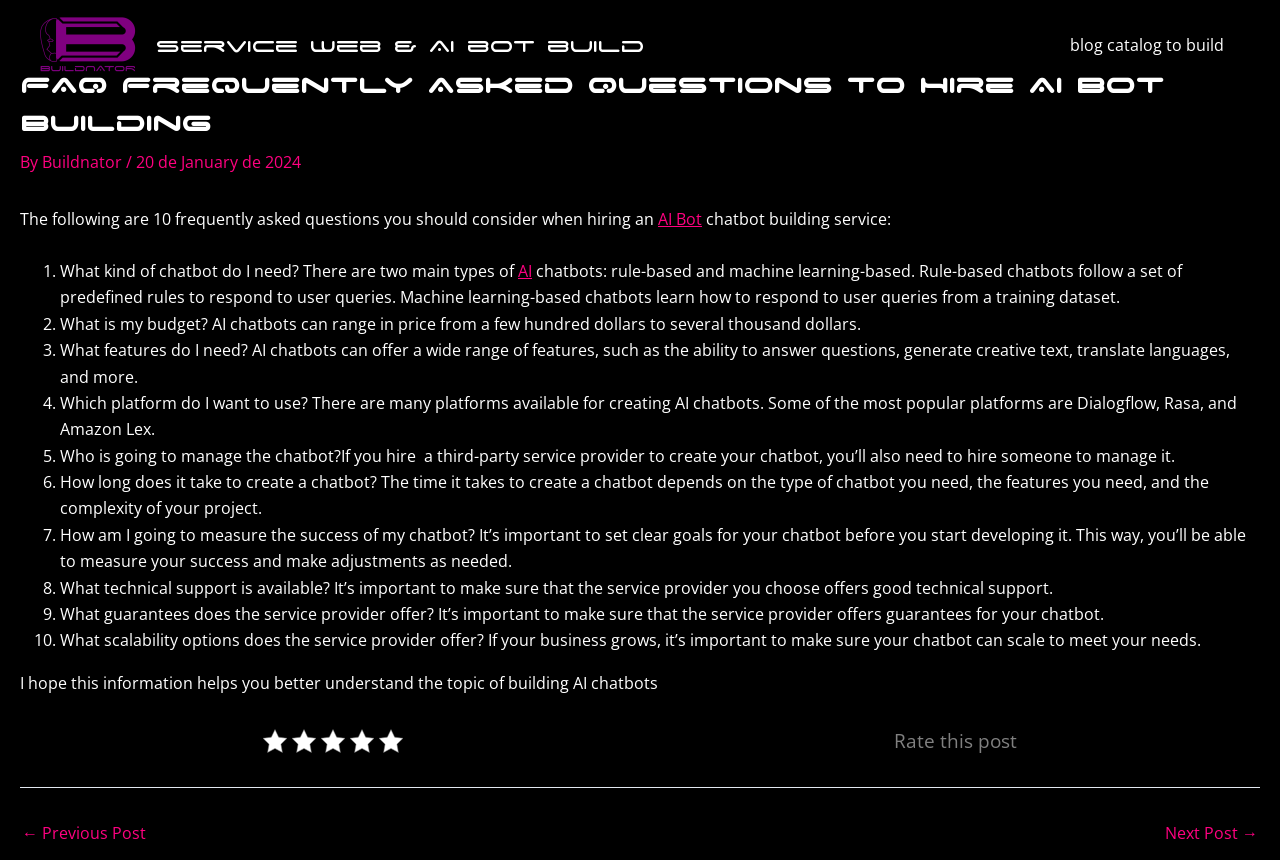Pinpoint the bounding box coordinates of the clickable area necessary to execute the following instruction: "Go to the 'Next Post →' page". The coordinates should be given as four float numbers between 0 and 1, namely [left, top, right, bottom].

[0.91, 0.959, 0.983, 0.977]